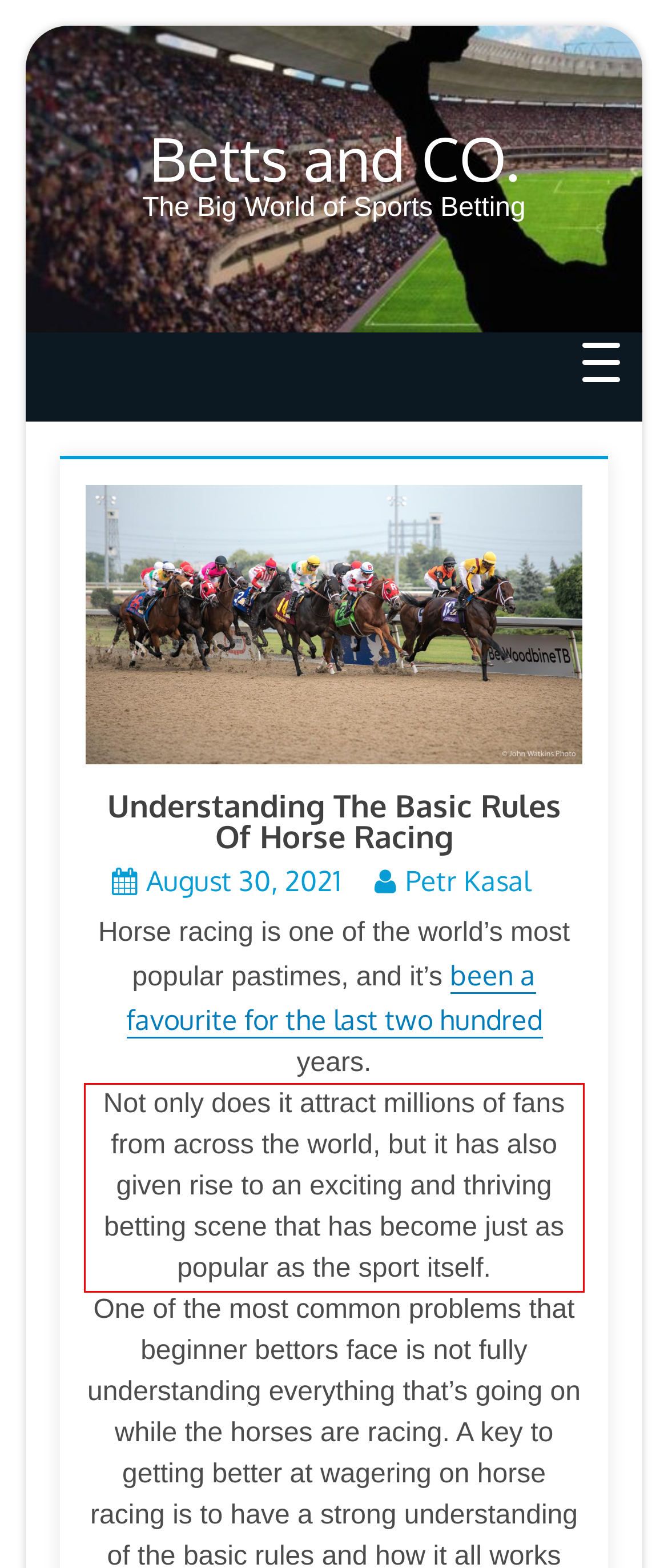Identify the text inside the red bounding box in the provided webpage screenshot and transcribe it.

Not only does it attract millions of fans from across the world, but it has also given rise to an exciting and thriving betting scene that has become just as popular as the sport itself.